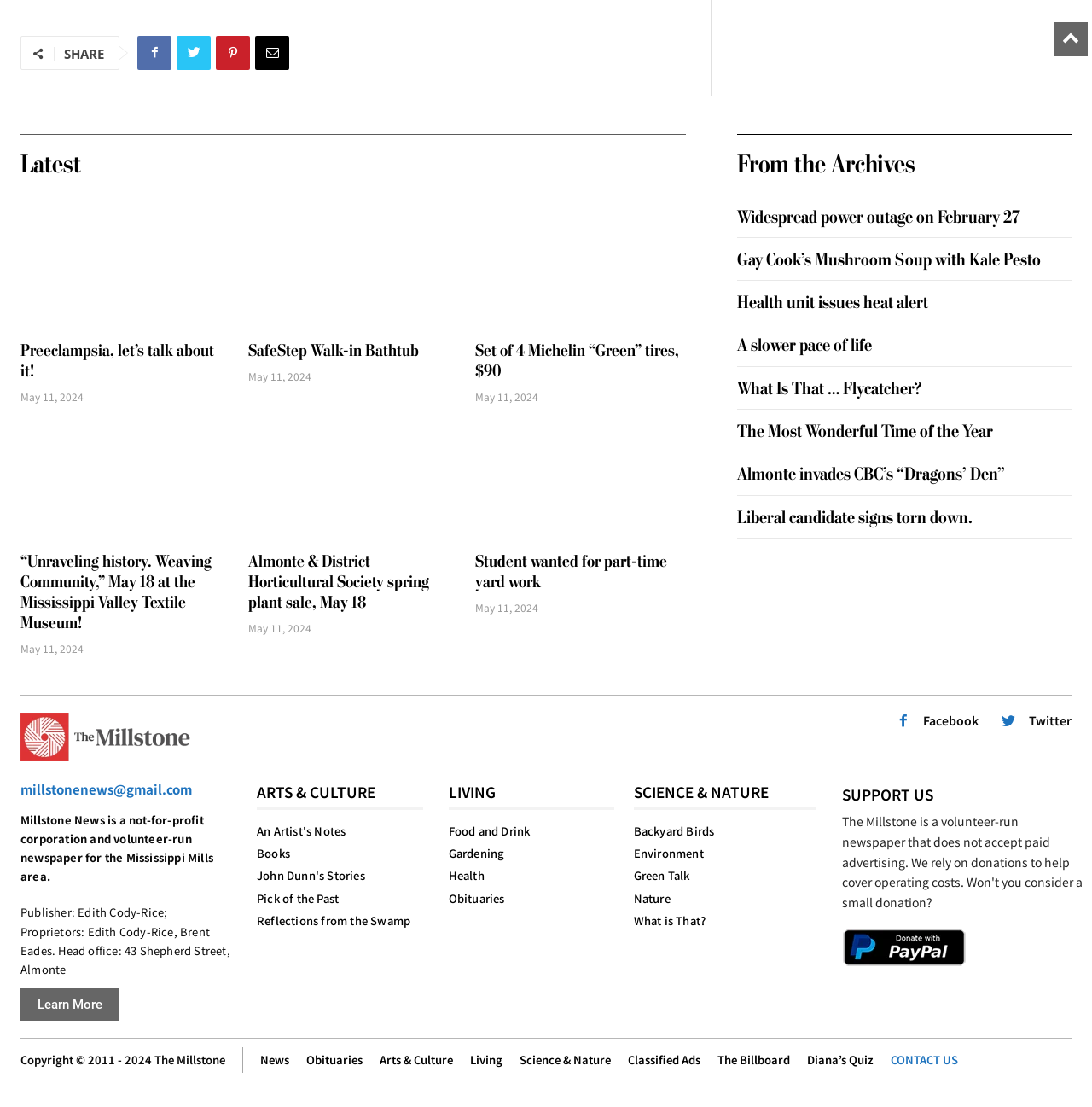Extract the bounding box coordinates for the HTML element that matches this description: "Liberal candidate signs torn down.". The coordinates should be four float numbers between 0 and 1, i.e., [left, top, right, bottom].

[0.675, 0.458, 0.89, 0.477]